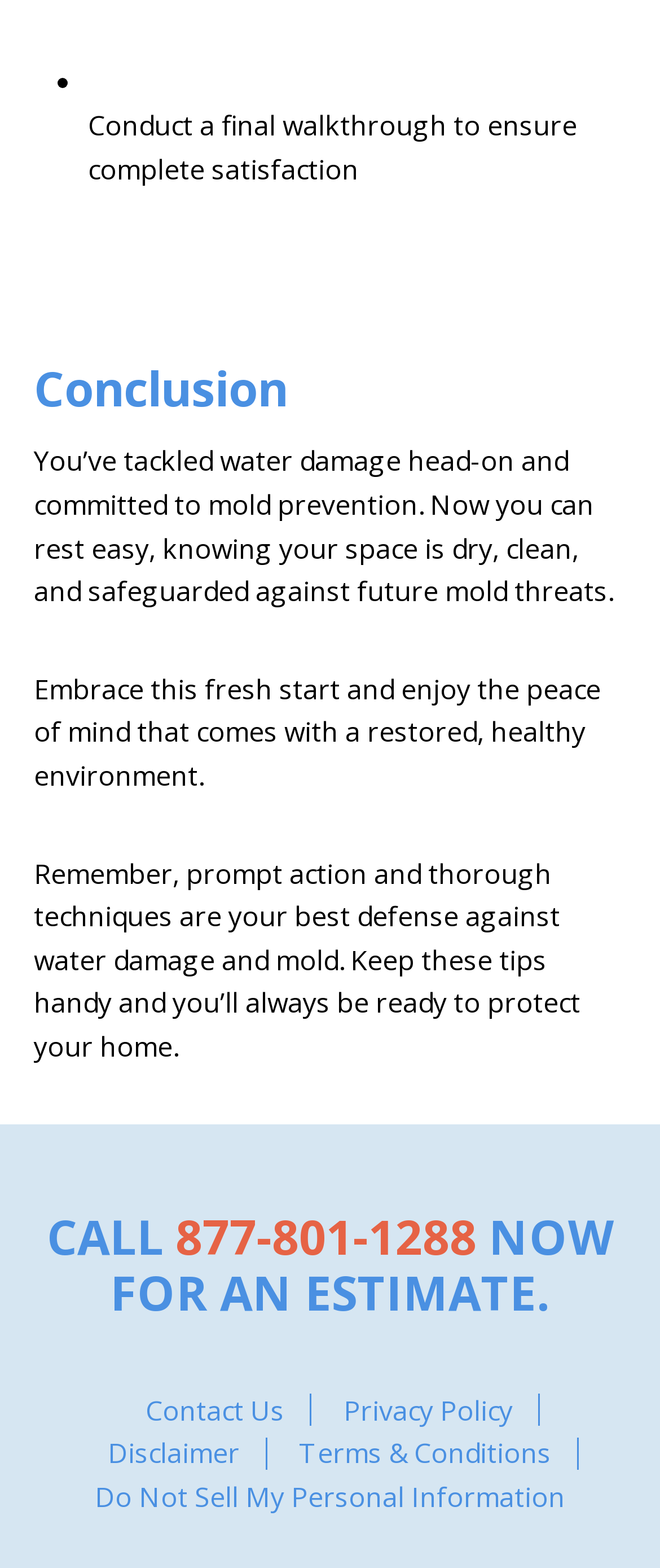Please analyze the image and provide a thorough answer to the question:
What is the final step in the process?

The final step in the process is mentioned in the StaticText element with the text 'Conduct a final walkthrough to ensure complete satisfaction'. This suggests that the final step is to conduct a thorough review to ensure everything is satisfactory.